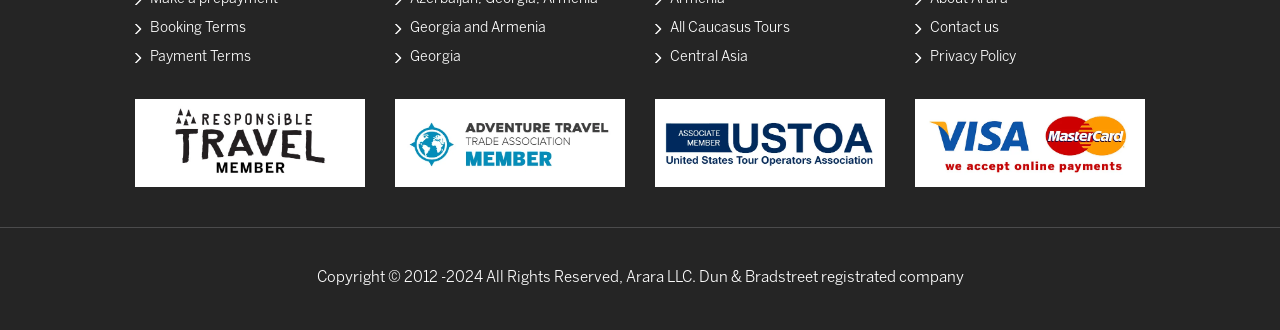Bounding box coordinates are given in the format (top-left x, top-left y, bottom-right x, bottom-right y). All values should be floating point numbers between 0 and 1. Provide the bounding box coordinate for the UI element described as: alt="Readers’ Questions"

None